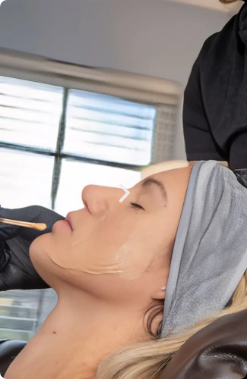Describe every aspect of the image in detail.

In this serene and inviting setting, a client receives a rejuvenating skincare treatment at Luxe Vitality, a premier anti-aging lounge located in Pompano Beach. The image captures the client reclining comfortably with a soothing facial mask being applied, highlighting the clinic's focus on personalized aesthetics and wellness services. Soft natural light filters through the window, enhancing the tranquil atmosphere, as a skilled professional, dressed in black, attentively administers the treatment, demonstrating Luxe Vitality's commitment to quality care and individual attention for both men and women seeking to enhance their vitality and beauty.